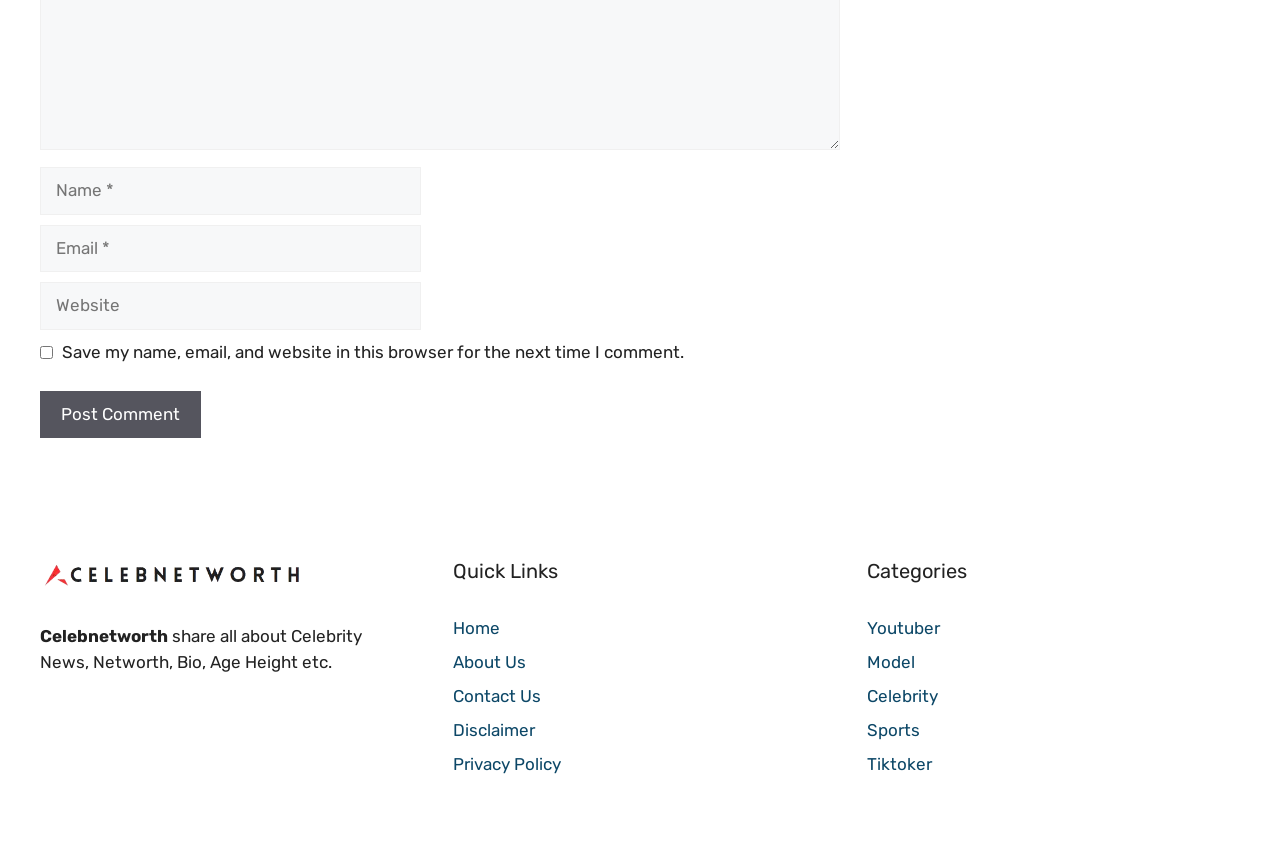Please mark the clickable region by giving the bounding box coordinates needed to complete this instruction: "Enter your name".

[0.031, 0.198, 0.329, 0.255]